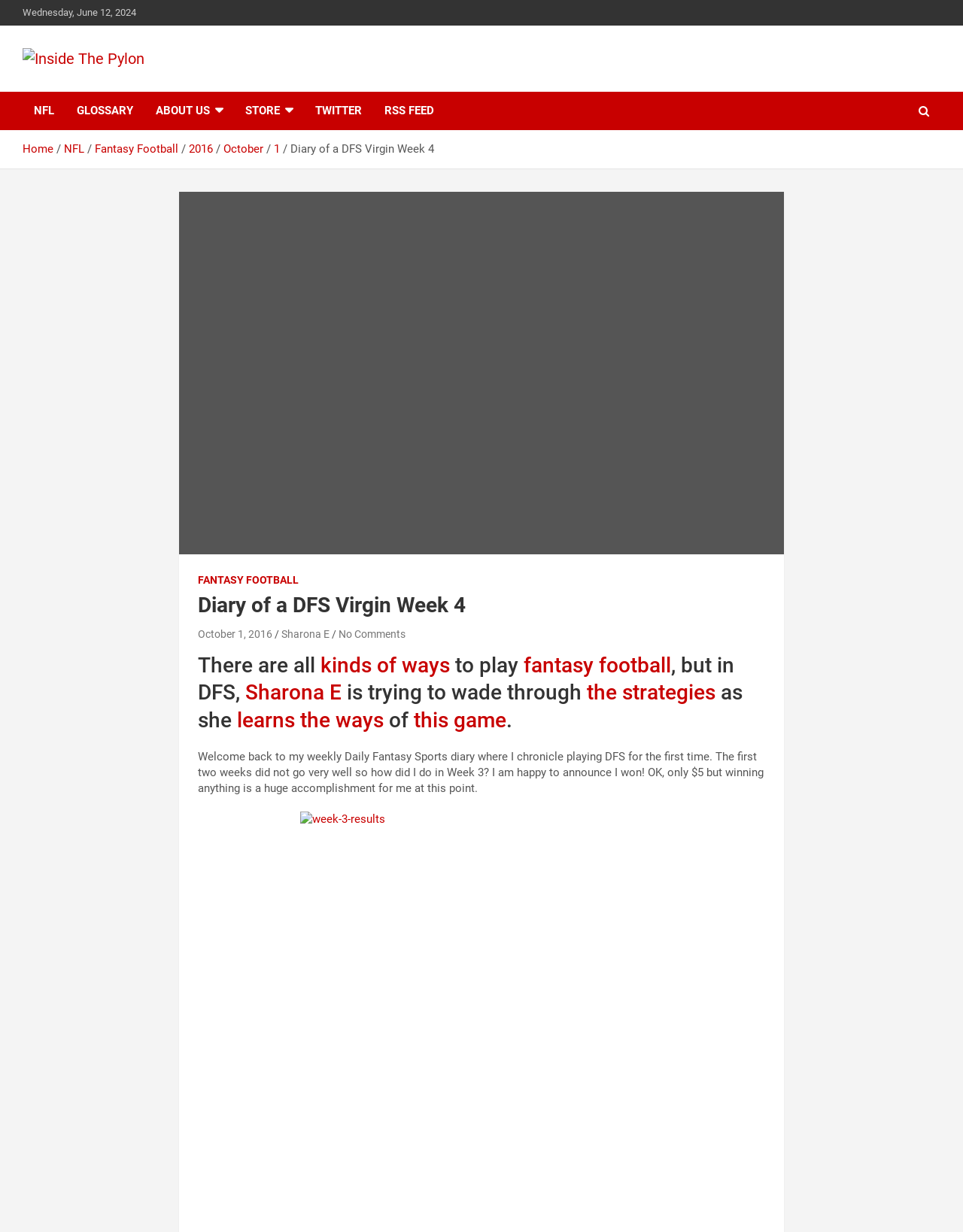Provide an in-depth description of the elements and layout of the webpage.

The webpage is an article titled "Diary of a DFS Virgin Week 4" from Inside The Pylon. At the top, there is a date "Wednesday, June 12, 2024" and a link to "Inside The Pylon" with an accompanying image. Below that, there is a heading "Inside The Pylon" and a tagline "Know Football, Love Football". 

On the top-right corner, there are several links to different sections of the website, including "NFL", "GLOSSARY", "ABOUT US", "STORE", "TWITTER", and "RSS FEED". 

Below the heading, there is a navigation bar with breadcrumbs, showing the path "Home > NFL > Fantasy Football > 2016 > October > 1". The title of the article "Diary of a DFS Virgin Week 4" is also present in the navigation bar.

The main content of the article starts with a figure, which is likely an image. Above the image, there is a link to "FANTASY FOOTBALL". The article's heading "Diary of a DFS Virgin Week 4" is repeated, followed by links to the author "Sharona E", the date "October 1, 2016", and a comment count "No Comments".

The article's introduction is a paragraph of text, which summarizes the author's experience playing Daily Fantasy Sports (DFS) for the first time. The text is divided into several links, including "kinds of ways", "fantasy football", "Sharona E", "the strategies", "learns the ways", and "this game". 

The main body of the article starts with a paragraph of text, where the author discusses their experience playing DFS in Week 3 and announces that they won $5.